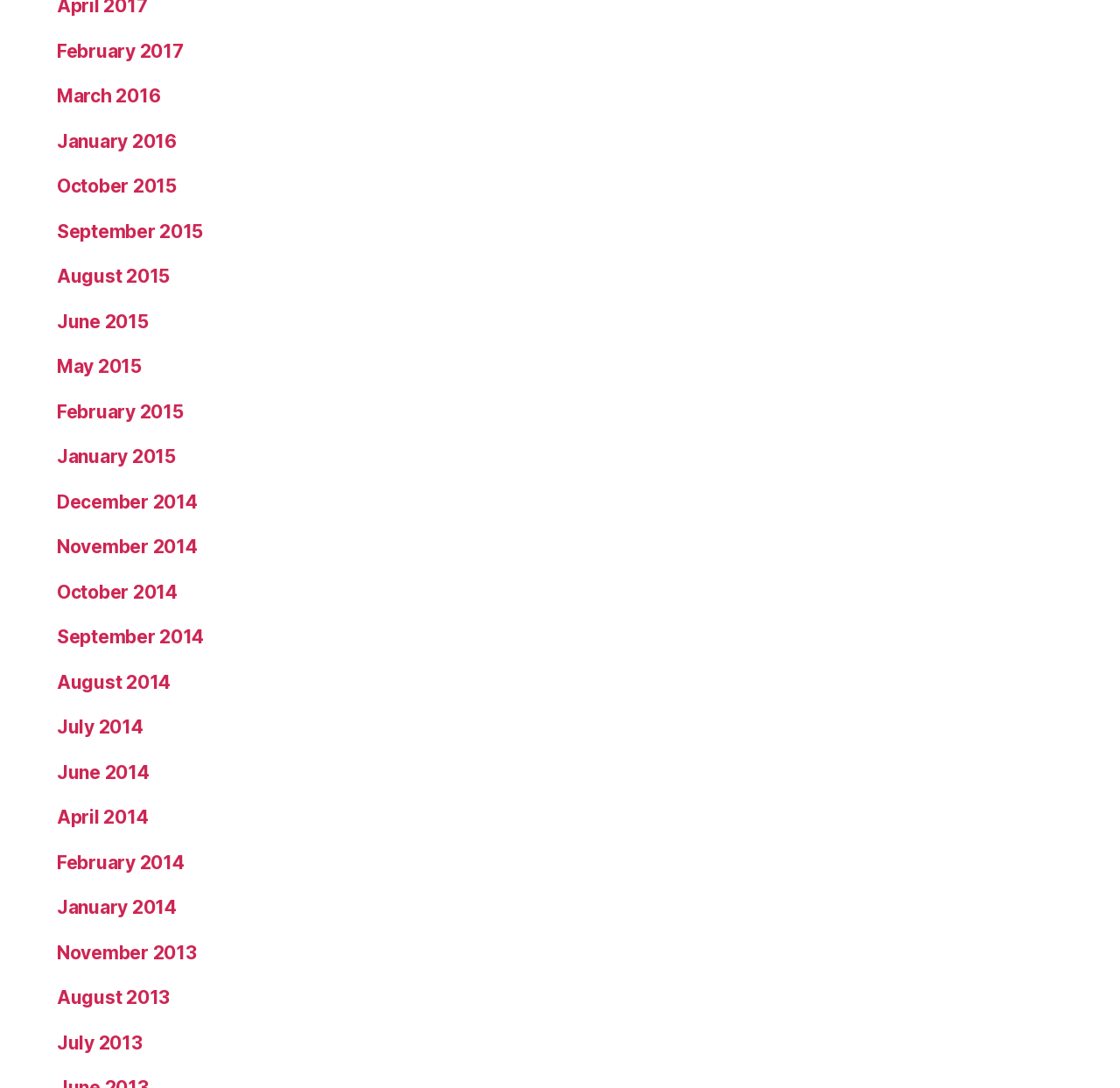Please identify the bounding box coordinates of the element's region that needs to be clicked to fulfill the following instruction: "view February 2017". The bounding box coordinates should consist of four float numbers between 0 and 1, i.e., [left, top, right, bottom].

[0.051, 0.037, 0.164, 0.057]